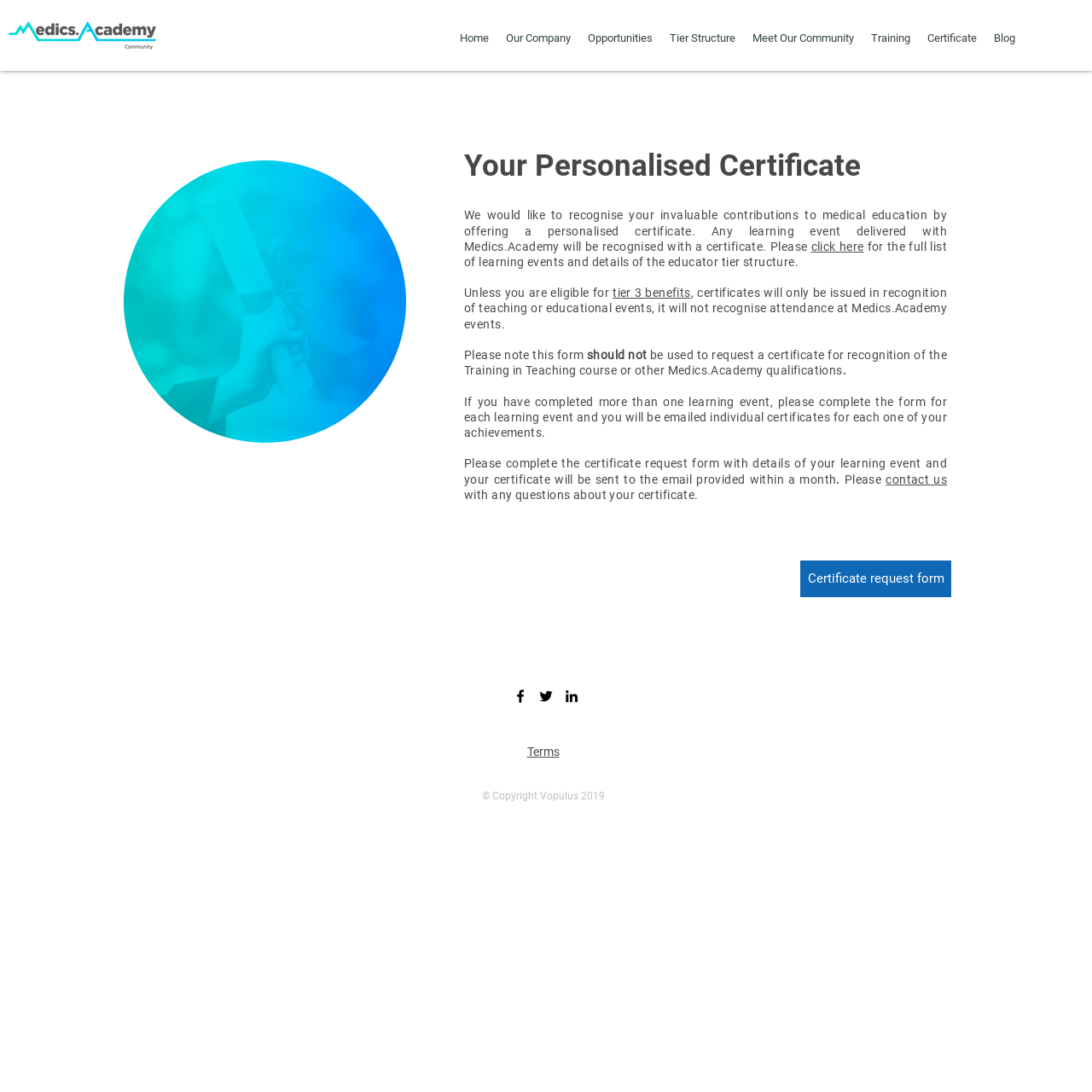Determine the bounding box coordinates of the area to click in order to meet this instruction: "Click the 'Certificate request form' link".

[0.733, 0.513, 0.871, 0.547]